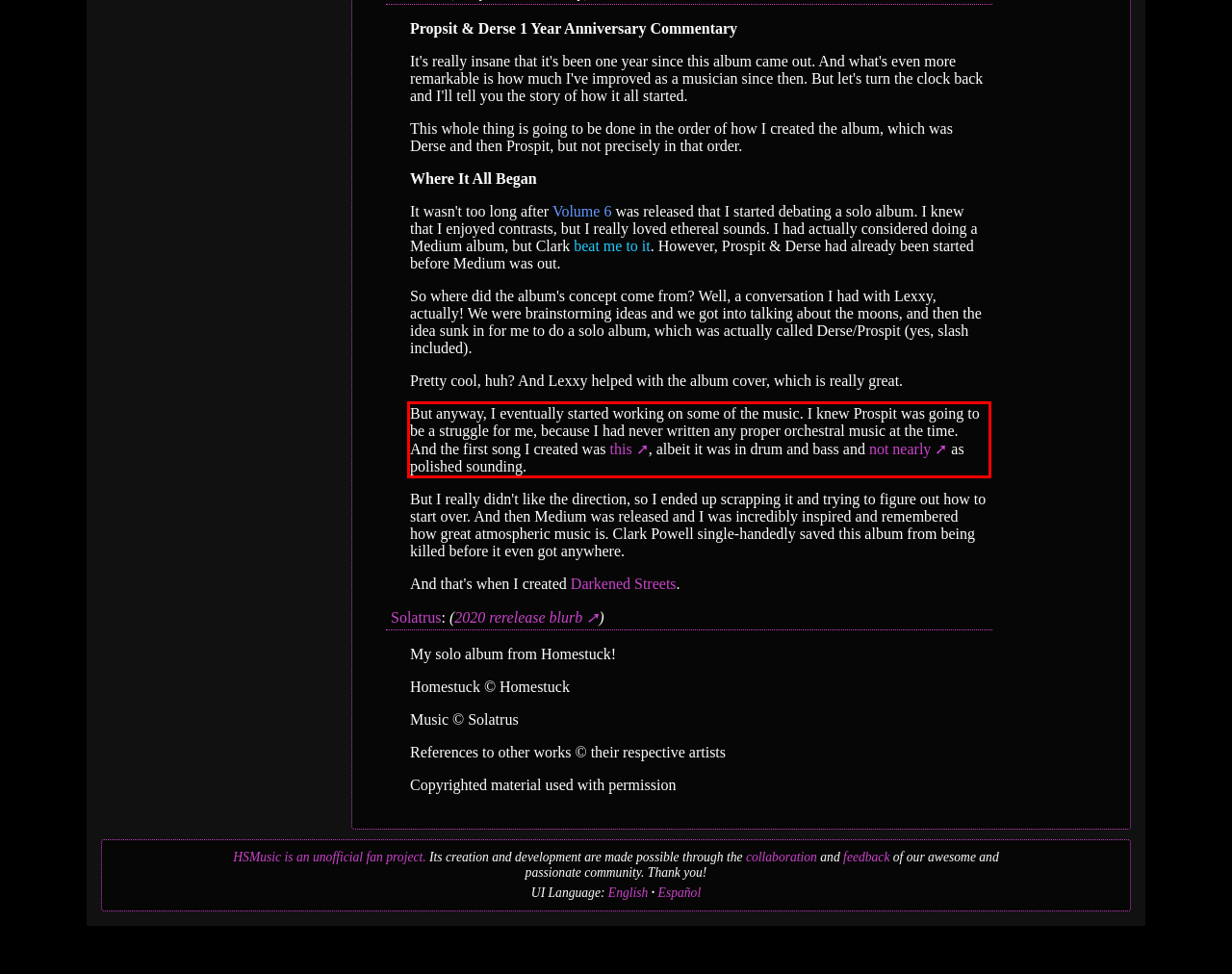Given a webpage screenshot, locate the red bounding box and extract the text content found inside it.

But anyway, I eventually started working on some of the music. I knew Prospit was going to be a struggle for me, because I had never written any proper orchestral music at the time. And the first song I created was this, albeit it was in drum and bass and not nearly as polished sounding.